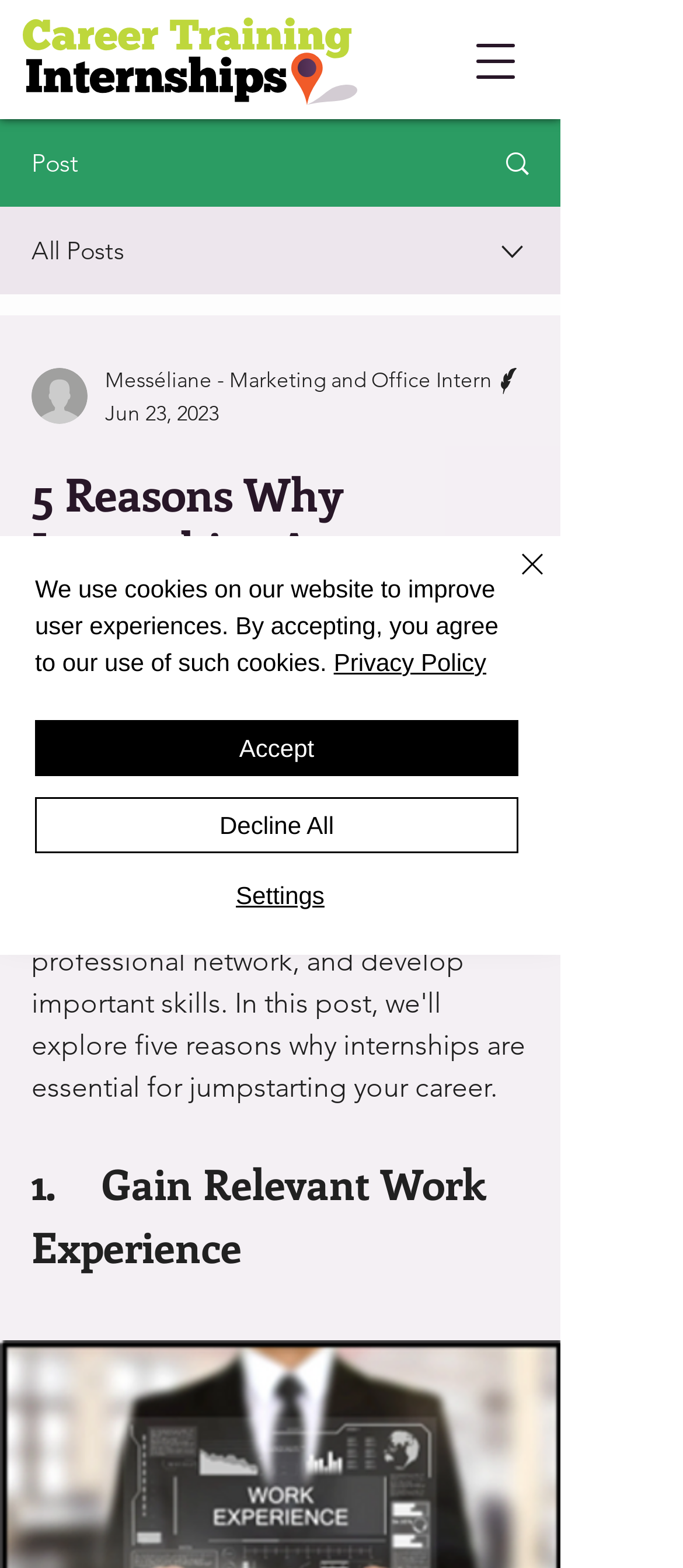Could you identify the text that serves as the heading for this webpage?

5 Reasons Why Internships Are Essential for Jumpstarting Your Career